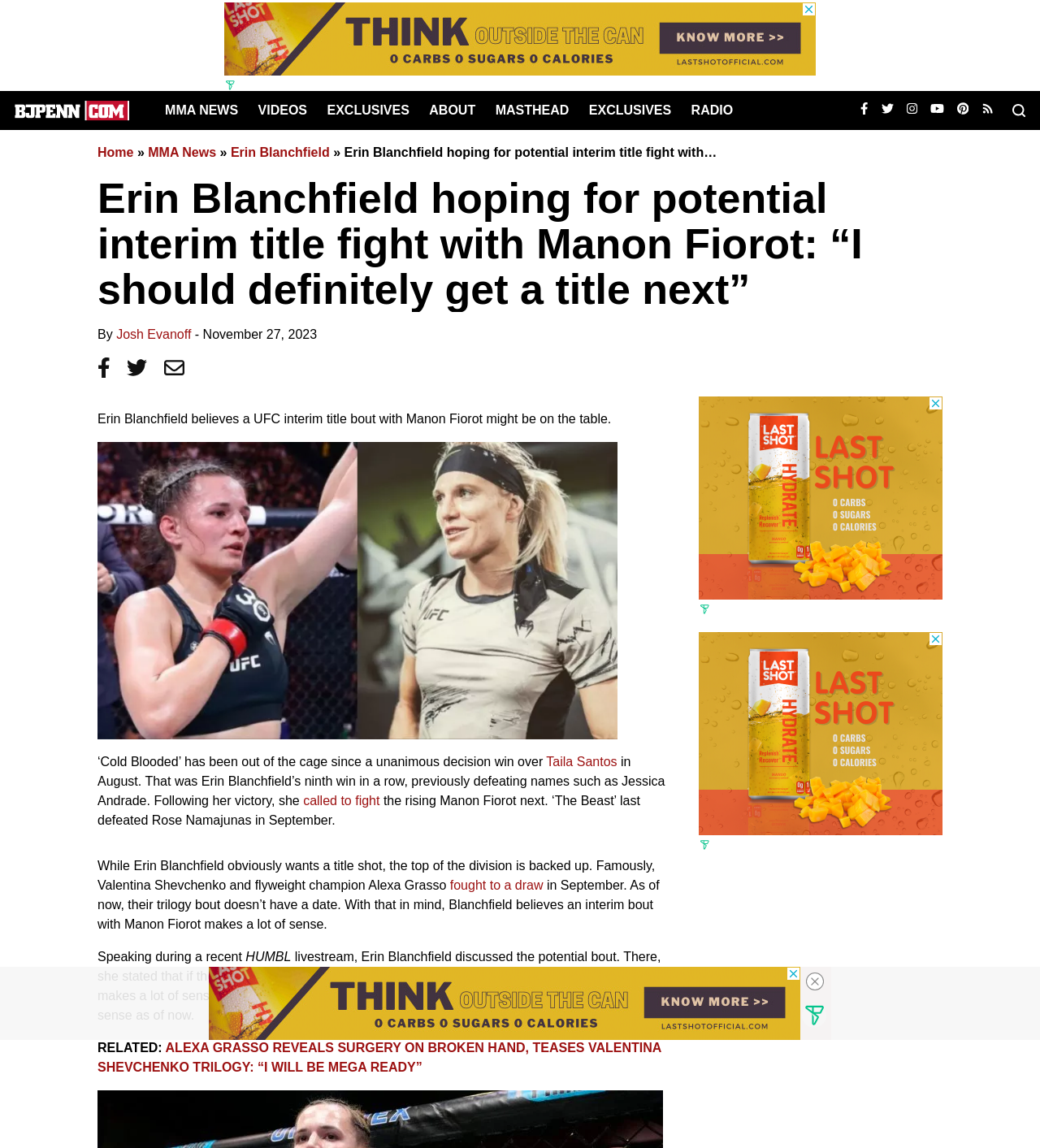Find the bounding box coordinates of the clickable element required to execute the following instruction: "Click on the 'Erin Blanchfield' link". Provide the coordinates as four float numbers between 0 and 1, i.e., [left, top, right, bottom].

[0.222, 0.127, 0.317, 0.139]